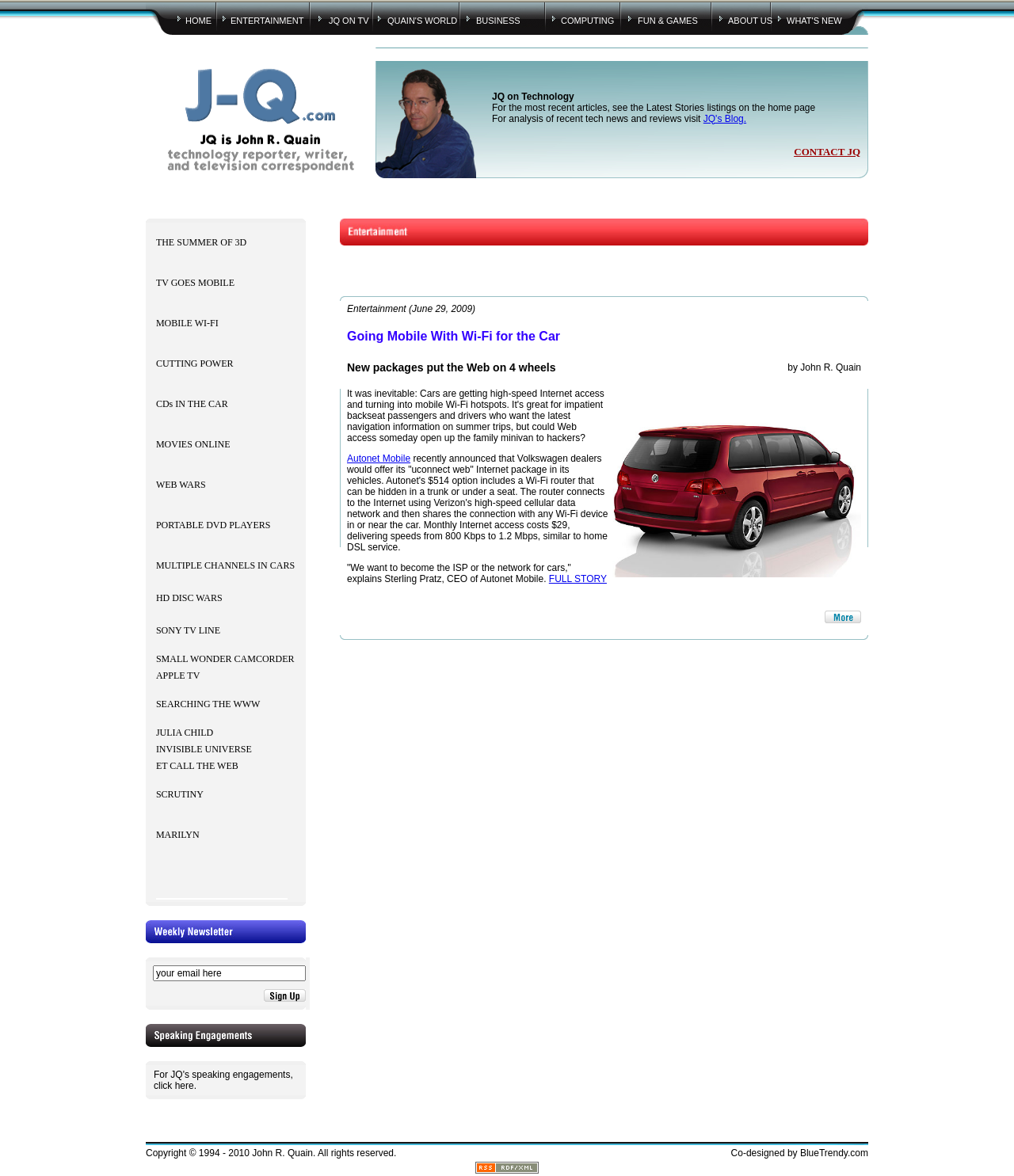Determine the bounding box coordinates for the area that should be clicked to carry out the following instruction: "Click the Libro de Visitas link".

None